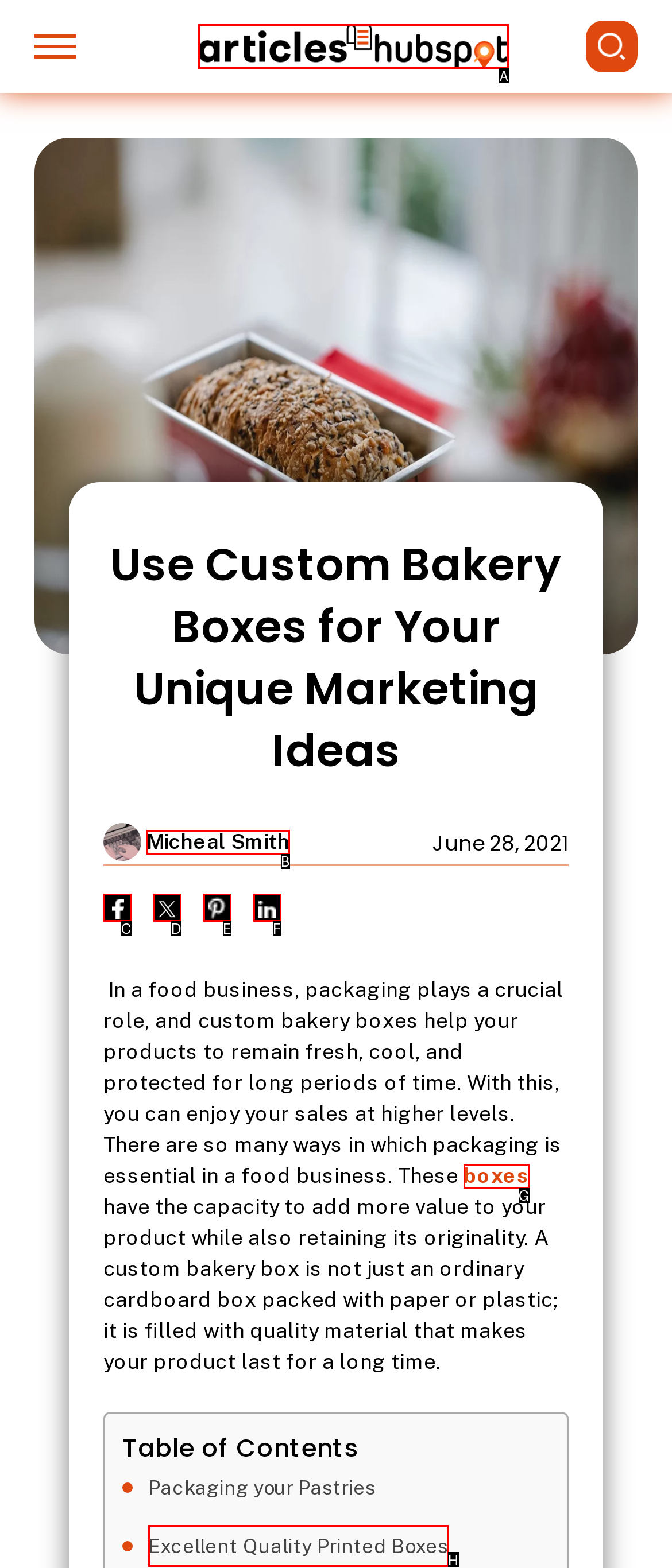Determine the HTML element that aligns with the description: alt="articleshubspot"
Answer by stating the letter of the appropriate option from the available choices.

A